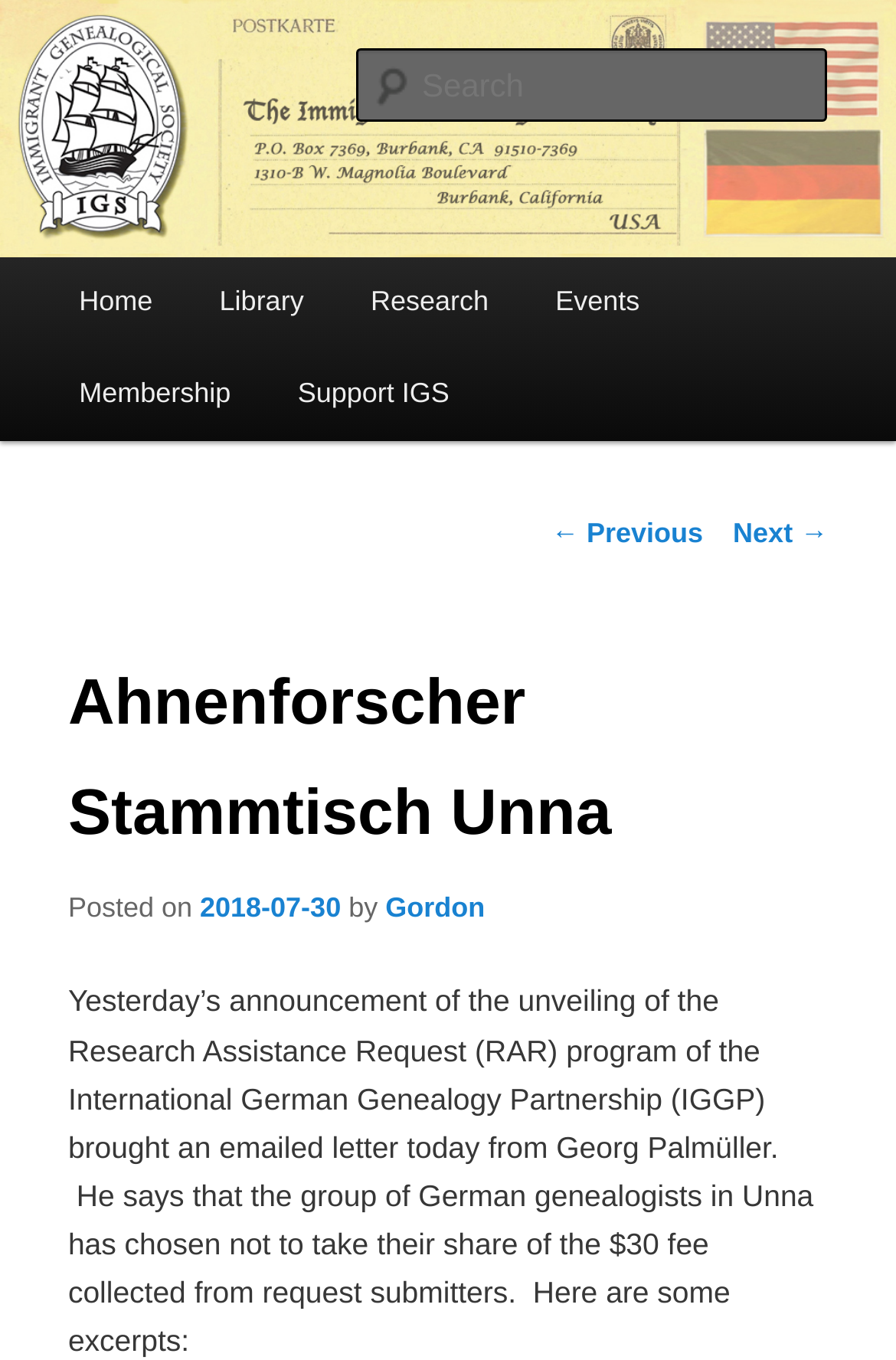Find the bounding box coordinates for the area that must be clicked to perform this action: "Go to Research page".

[0.376, 0.19, 0.583, 0.257]